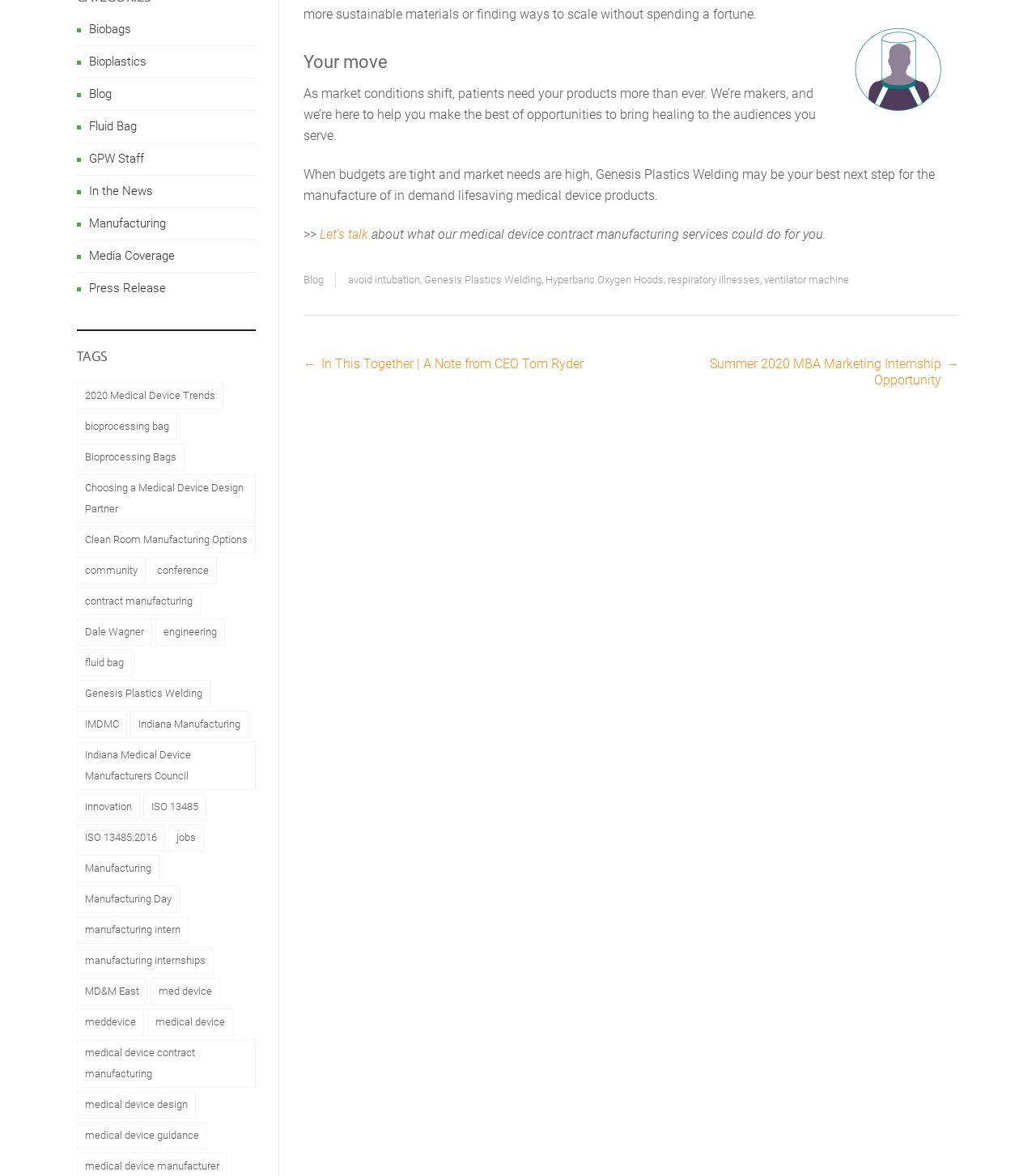Based on the visual content of the image, answer the question thoroughly: How many tags are listed on this webpage?

By counting the number of links under the 'TAGS' heading, I found that there are 30 tags listed on this webpage, including '2020 Medical Device Trends', 'bioprocessing bag', 'Bioprocessing Bags', and so on.